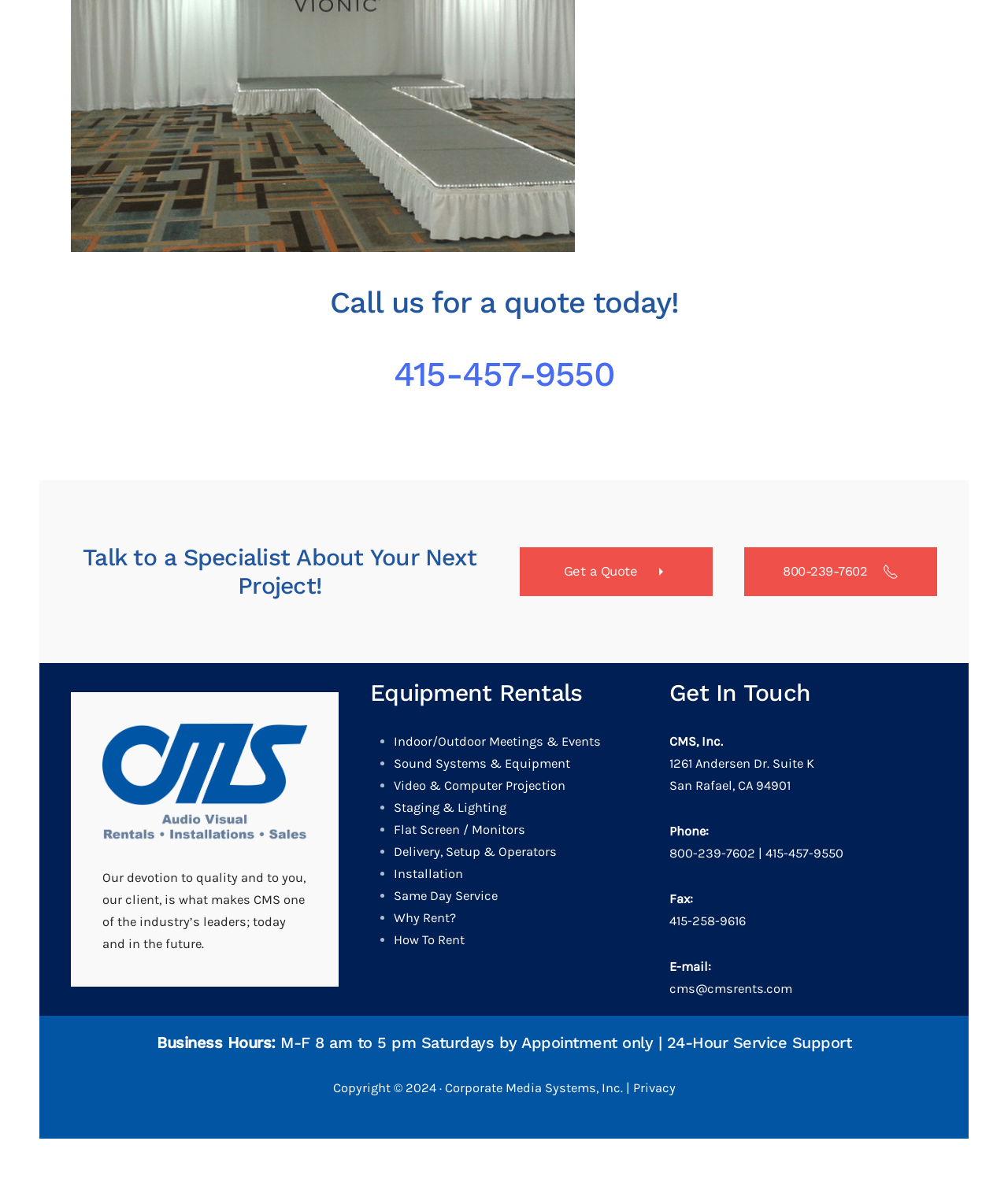Given the element description "Delivery, Setup & Operators", identify the bounding box of the corresponding UI element.

[0.391, 0.717, 0.552, 0.729]